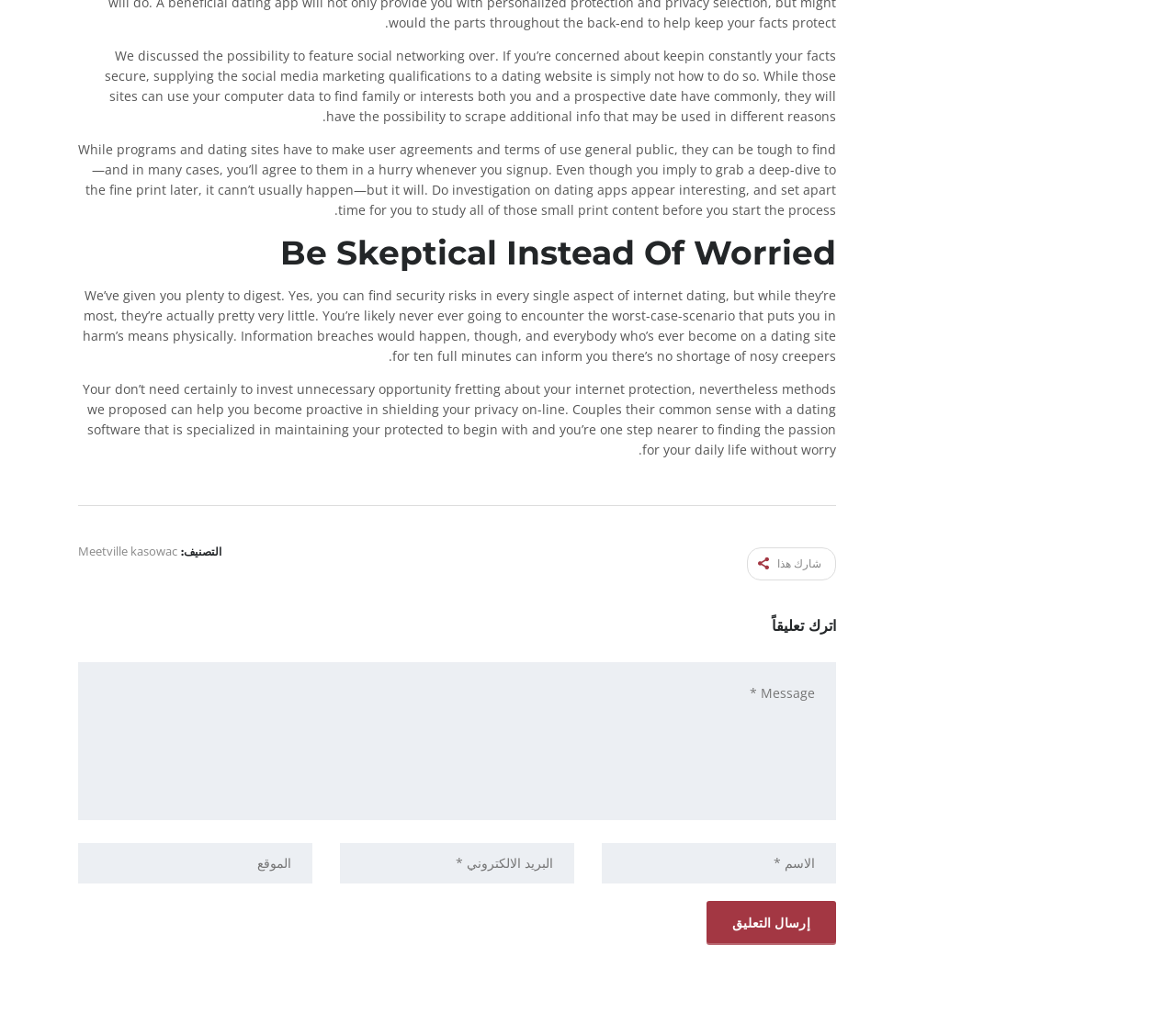Use a single word or phrase to respond to the question:
What is the main topic of the article?

Online dating security